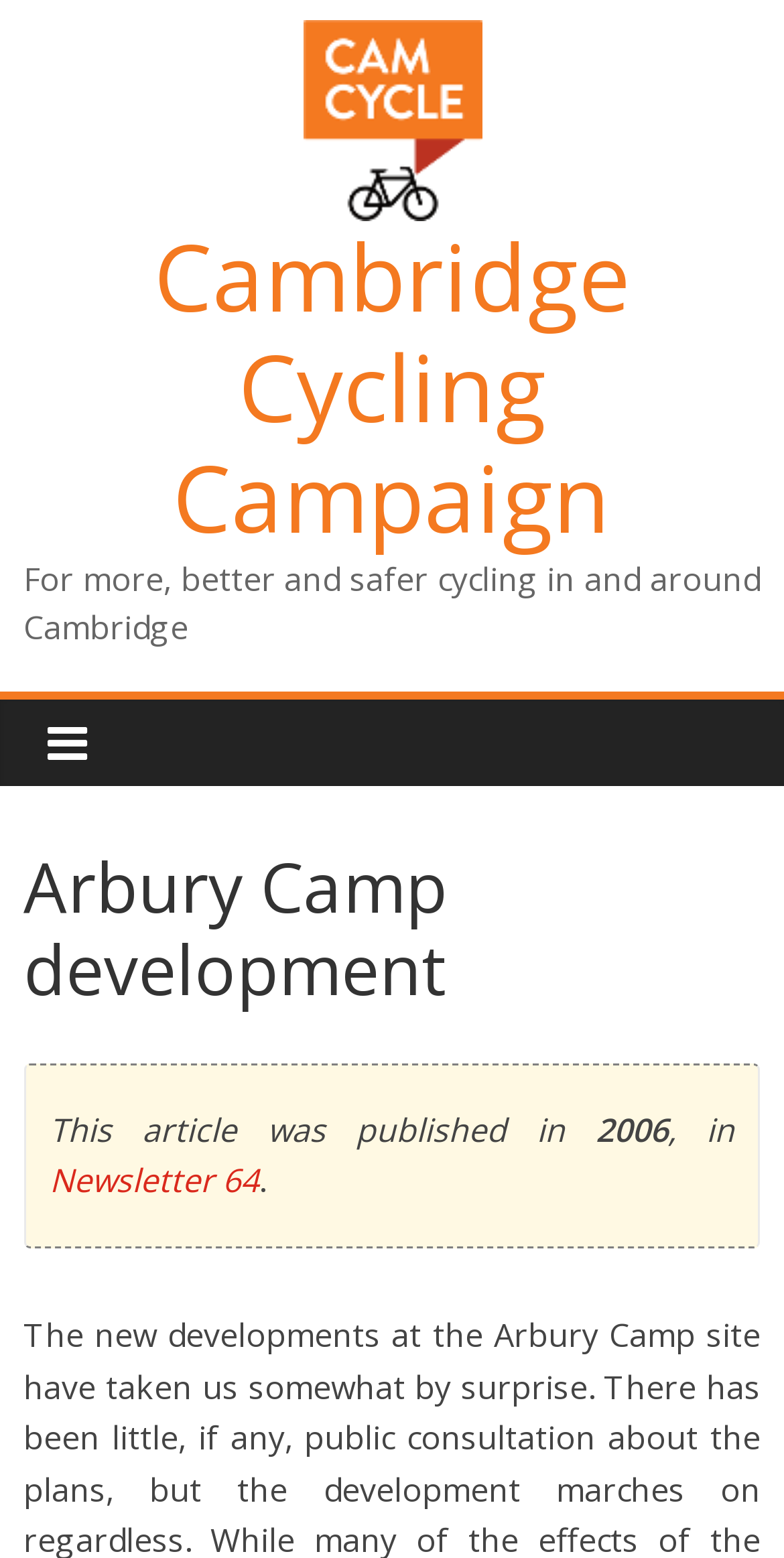Given the element description, predict the bounding box coordinates in the format (top-left x, top-left y, bottom-right x, bottom-right y). Make sure all values are between 0 and 1. Here is the element description: Newsletter 64

[0.063, 0.744, 0.33, 0.772]